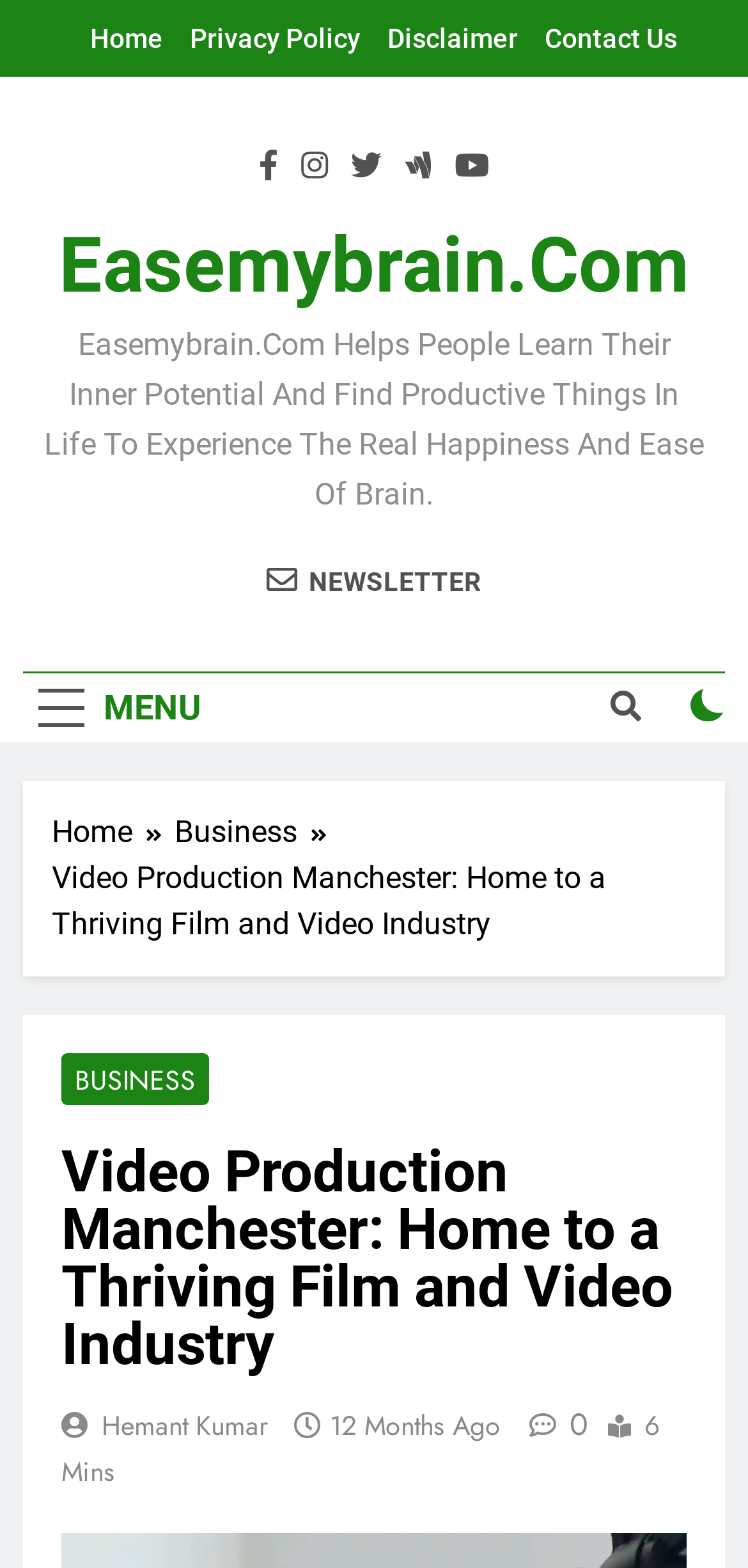Provide the bounding box coordinates of the HTML element described by the text: "12 months ago12 months ago". The coordinates should be in the format [left, top, right, bottom] with values between 0 and 1.

[0.441, 0.897, 0.669, 0.921]